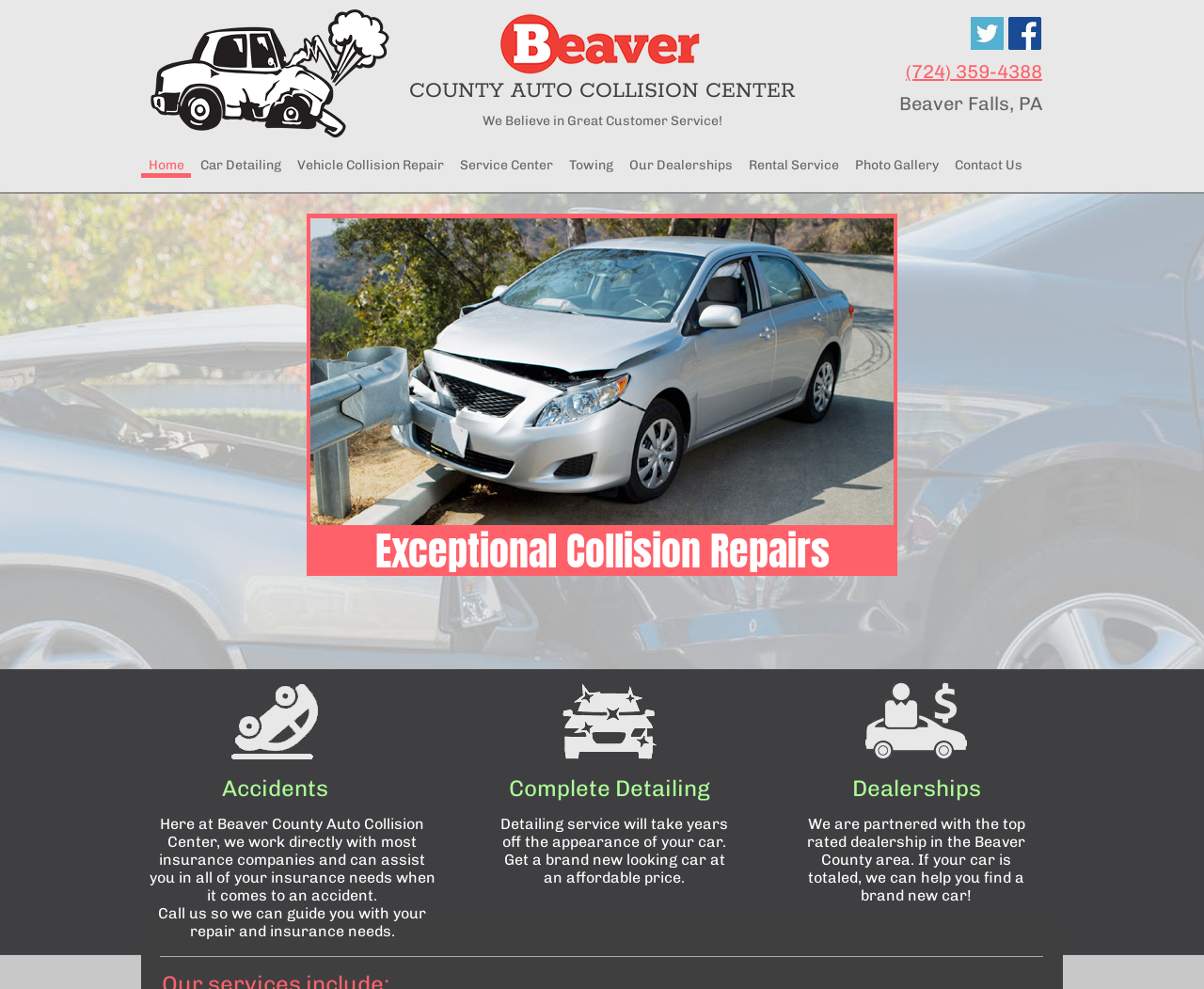Utilize the details in the image to thoroughly answer the following question: What is the phone number to contact the auto collision center?

The phone number to contact the auto collision center is displayed prominently on the webpage, both as a link and as a static text element. It is (724) 359-4388.